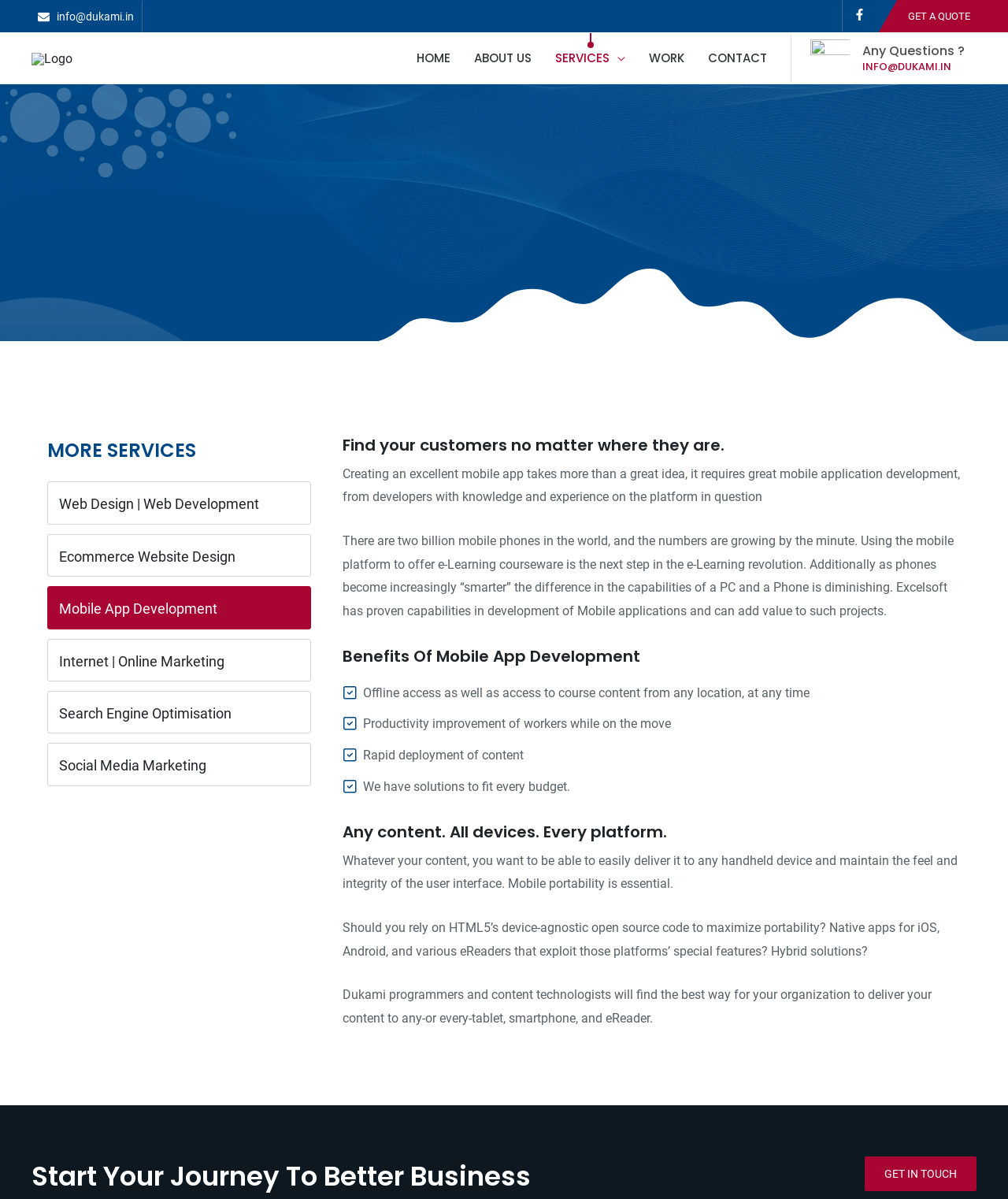Using the provided element description: "About Us", determine the bounding box coordinates of the corresponding UI element in the screenshot.

[0.459, 0.028, 0.539, 0.07]